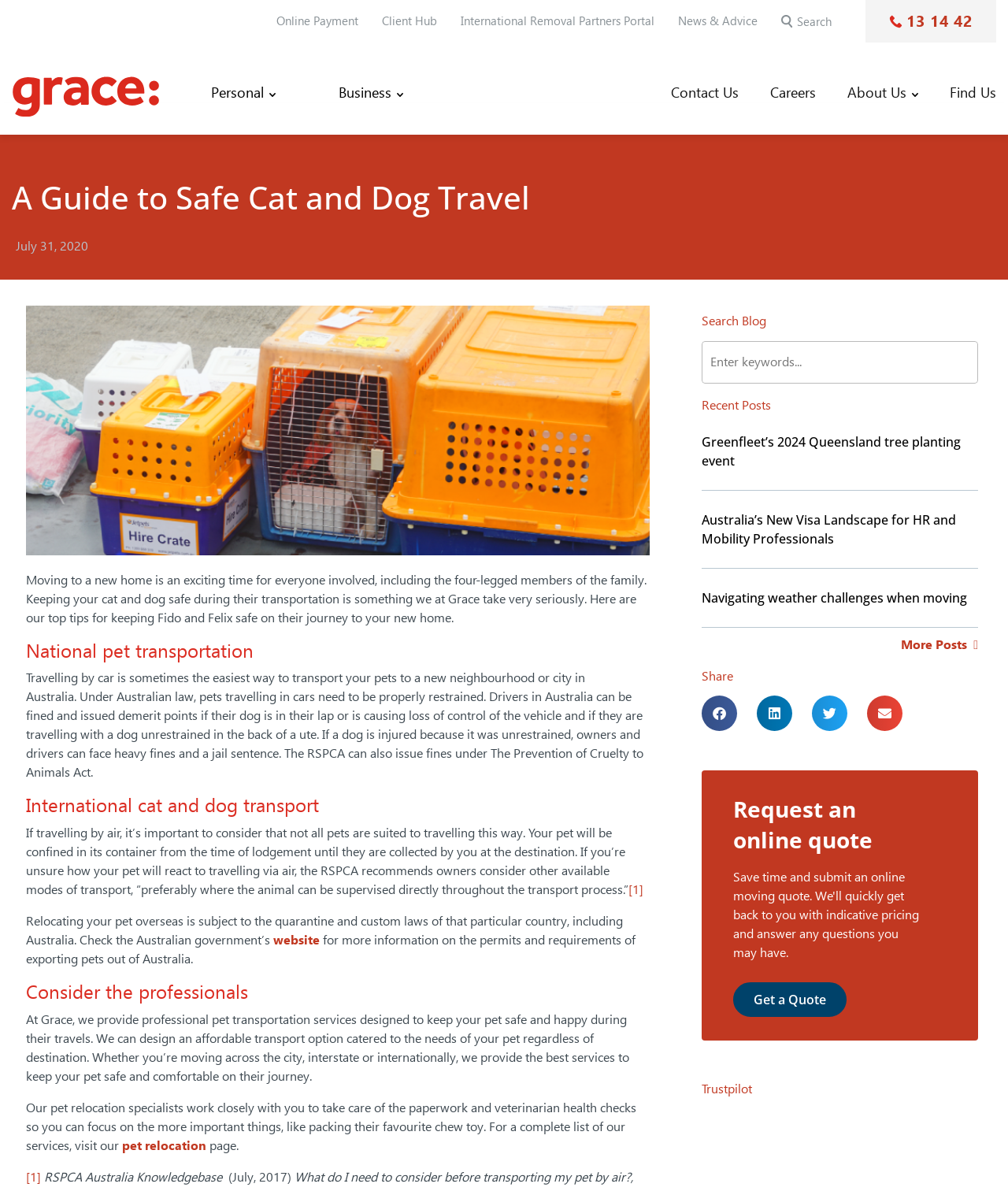Indicate the bounding box coordinates of the clickable region to achieve the following instruction: "Read about safe cat and dog travel."

[0.012, 0.153, 0.988, 0.179]